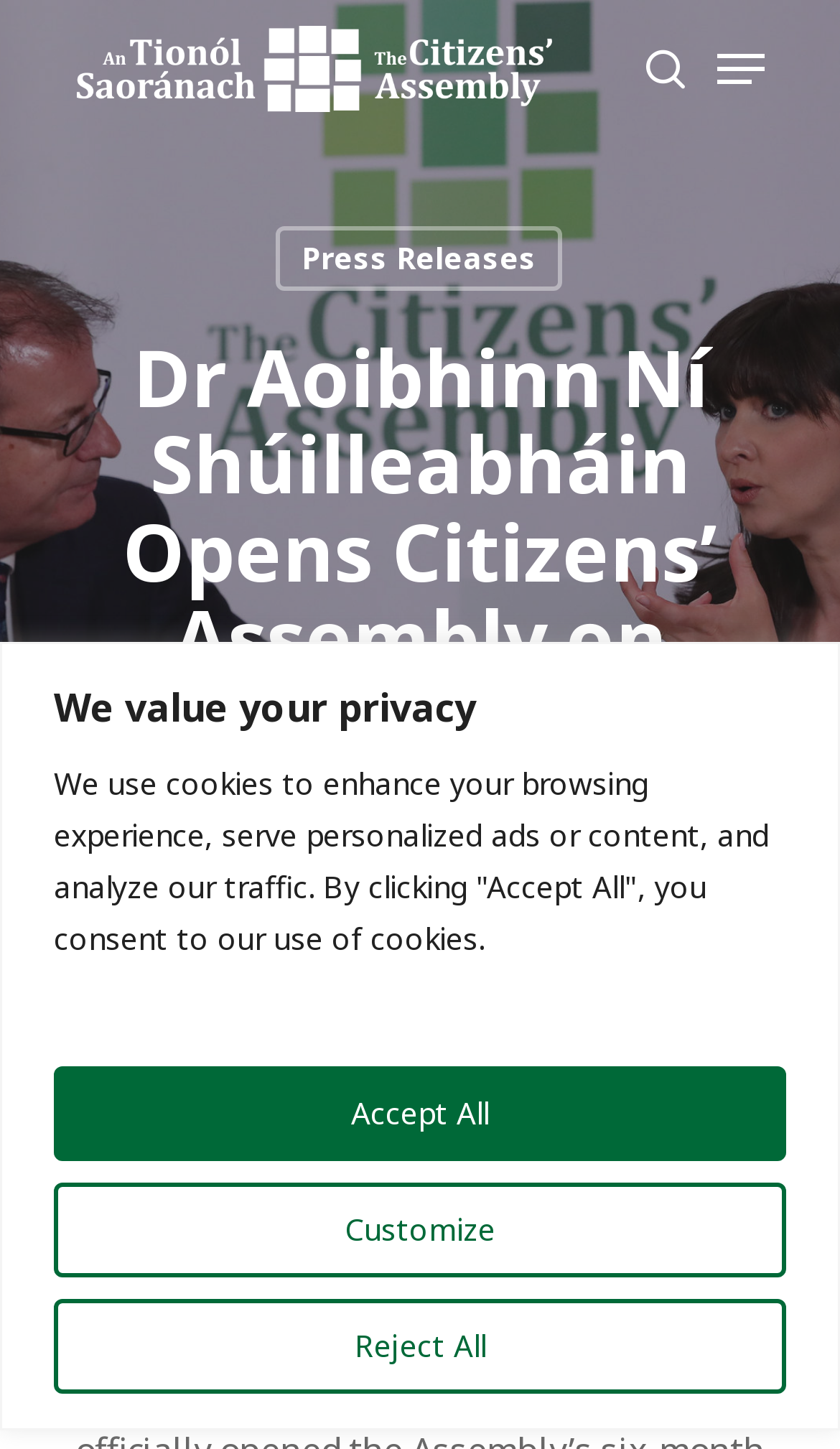What is the date of the event?
Using the image, elaborate on the answer with as much detail as possible.

I found the date of the event by looking at the static text element that says 'Saturday, 14 May 2022' which is located at the bottom of the page.